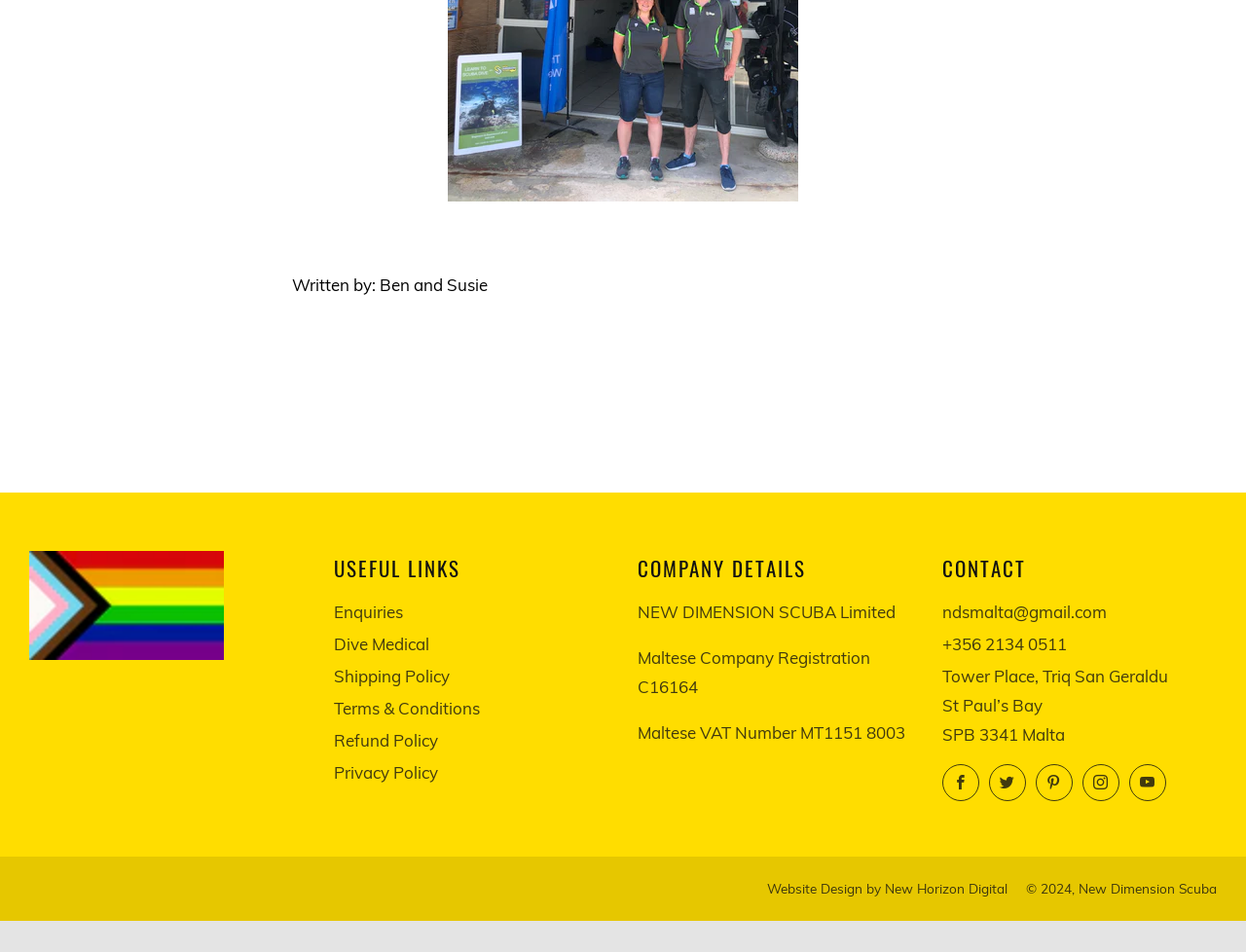Please specify the bounding box coordinates of the clickable region to carry out the following instruction: "Visit Older Post". The coordinates should be four float numbers between 0 and 1, in the format [left, top, right, bottom].

[0.466, 0.431, 0.499, 0.474]